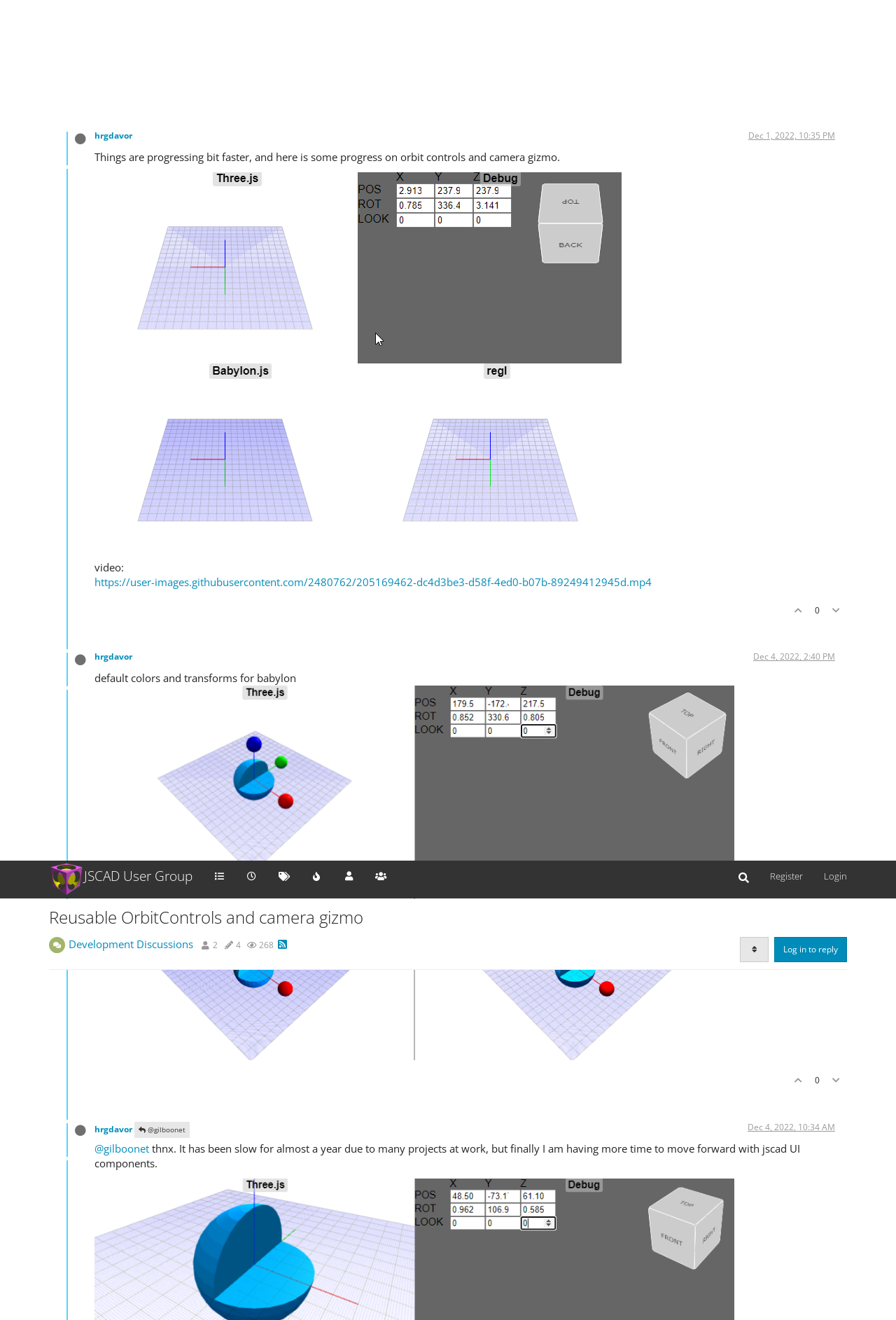What is the headline of the webpage?

JSCAD User Group